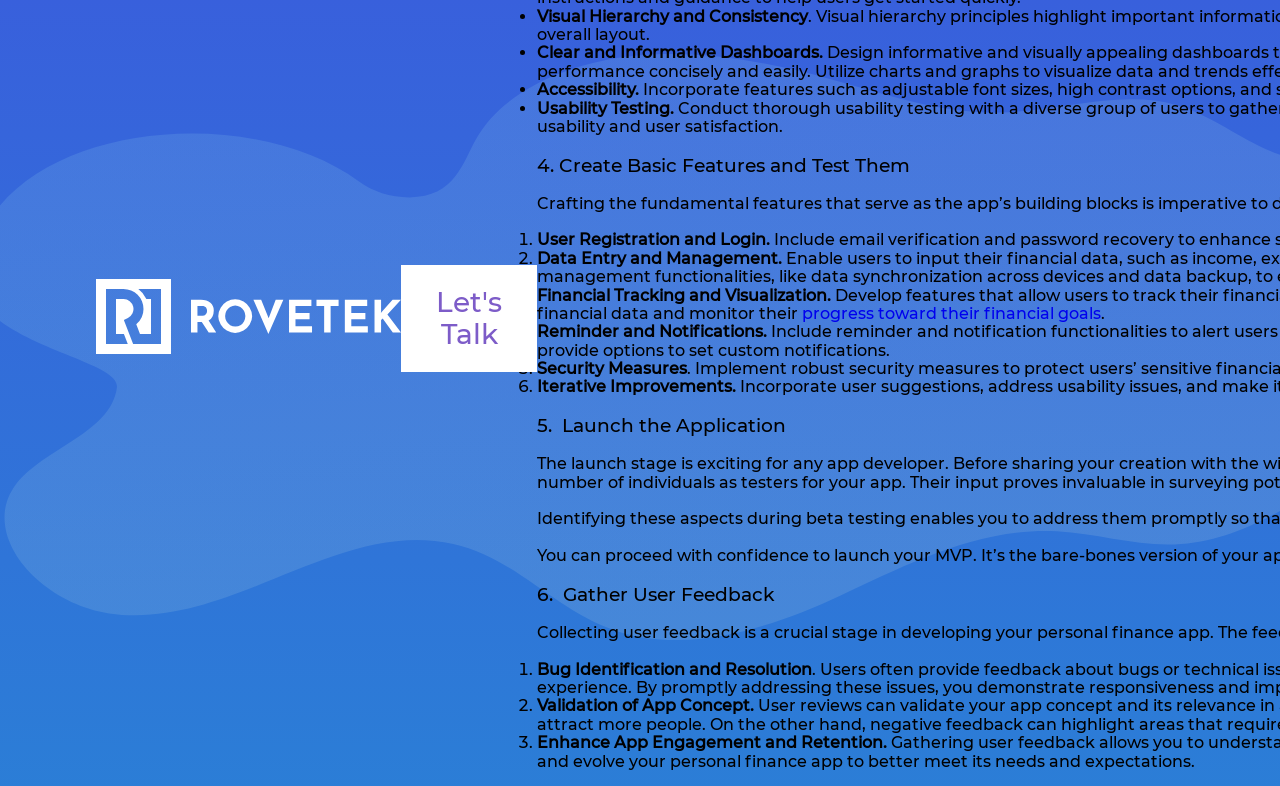Give the bounding box coordinates for this UI element: "Let's Talk". The coordinates should be four float numbers between 0 and 1, arranged as [left, top, right, bottom].

[0.313, 0.337, 0.42, 0.473]